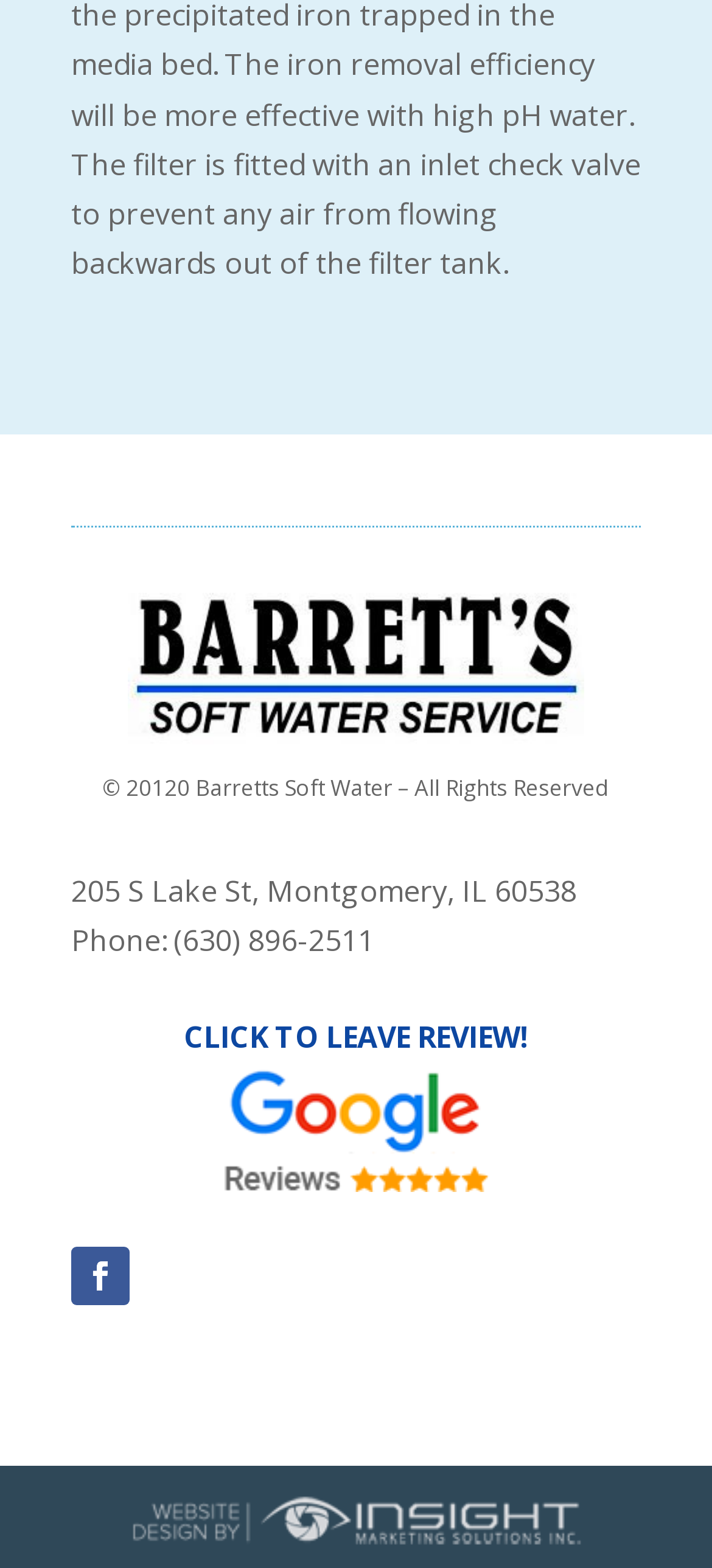Please answer the following question using a single word or phrase: 
What is the icon above the 'CLICK TO LEAVE REVIEW!' button?

An image